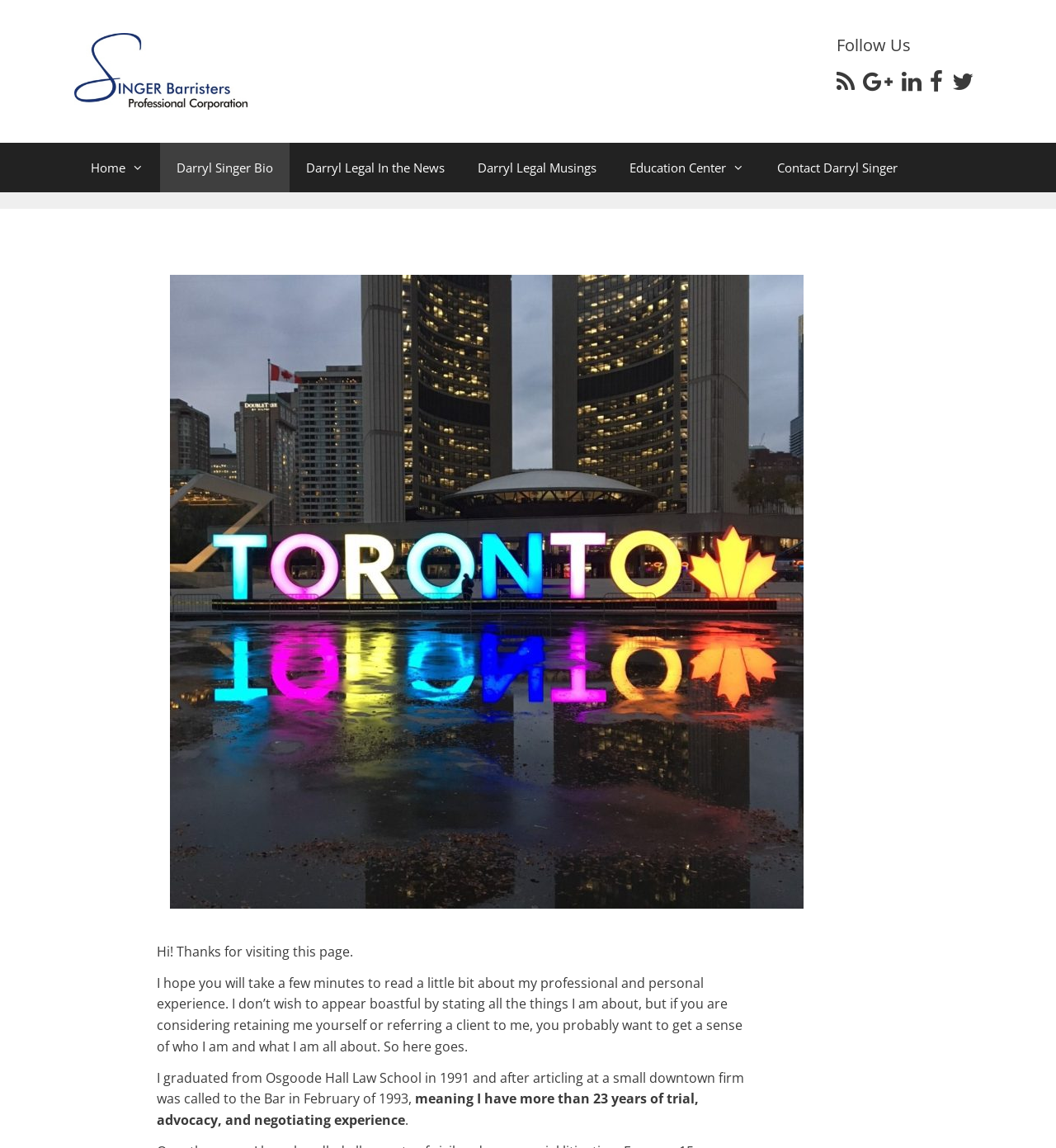Find and specify the bounding box coordinates that correspond to the clickable region for the instruction: "Follow us on social media".

[0.792, 0.029, 0.93, 0.094]